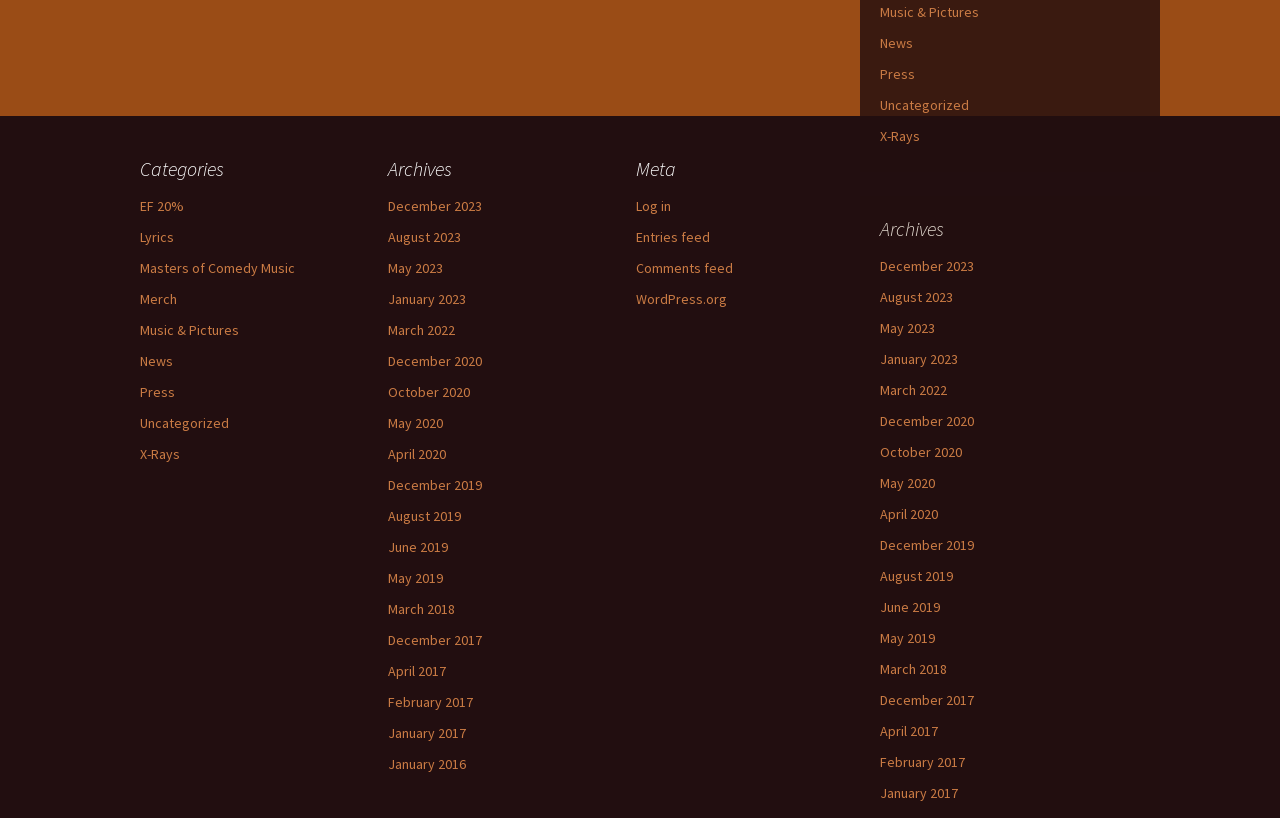How many months are listed in the archives?
Please respond to the question with a detailed and thorough explanation.

I counted the number of links under the 'Archives' heading, which represent different months. I found 24 links, each corresponding to a month from December 2016 to December 2023.